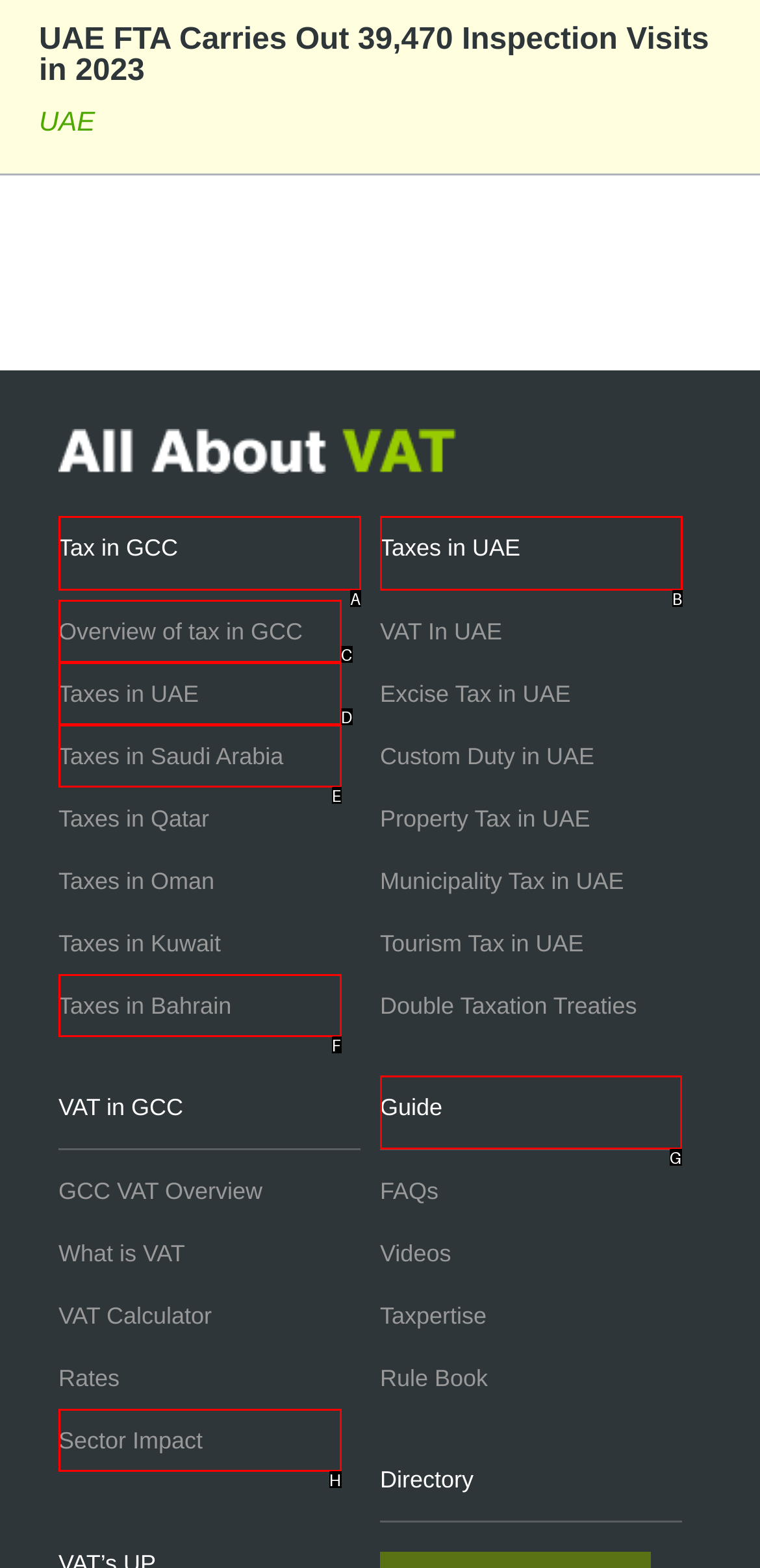Identify the HTML element to select in order to accomplish the following task: Explore the guide section
Reply with the letter of the chosen option from the given choices directly.

G